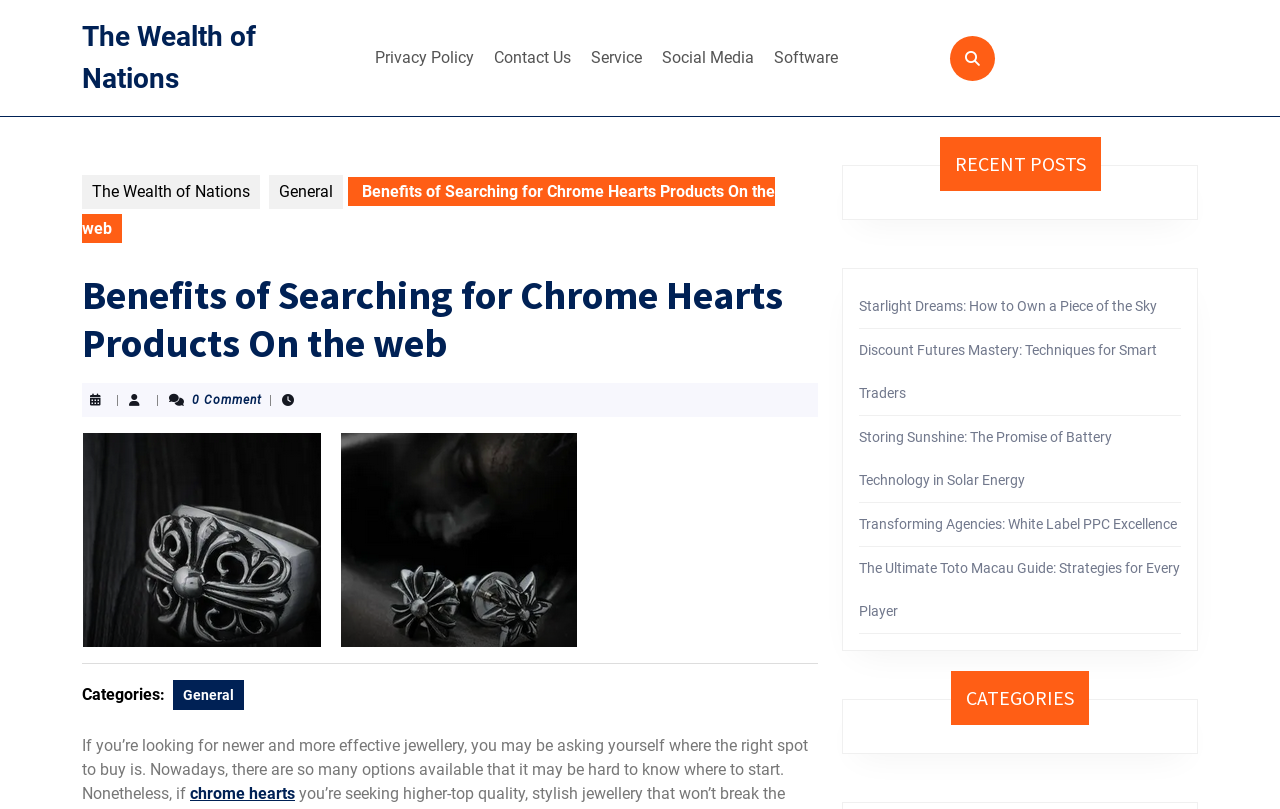Show the bounding box coordinates of the region that should be clicked to follow the instruction: "View the 'Starlight Dreams: How to Own a Piece of the Sky' post."

[0.671, 0.368, 0.904, 0.388]